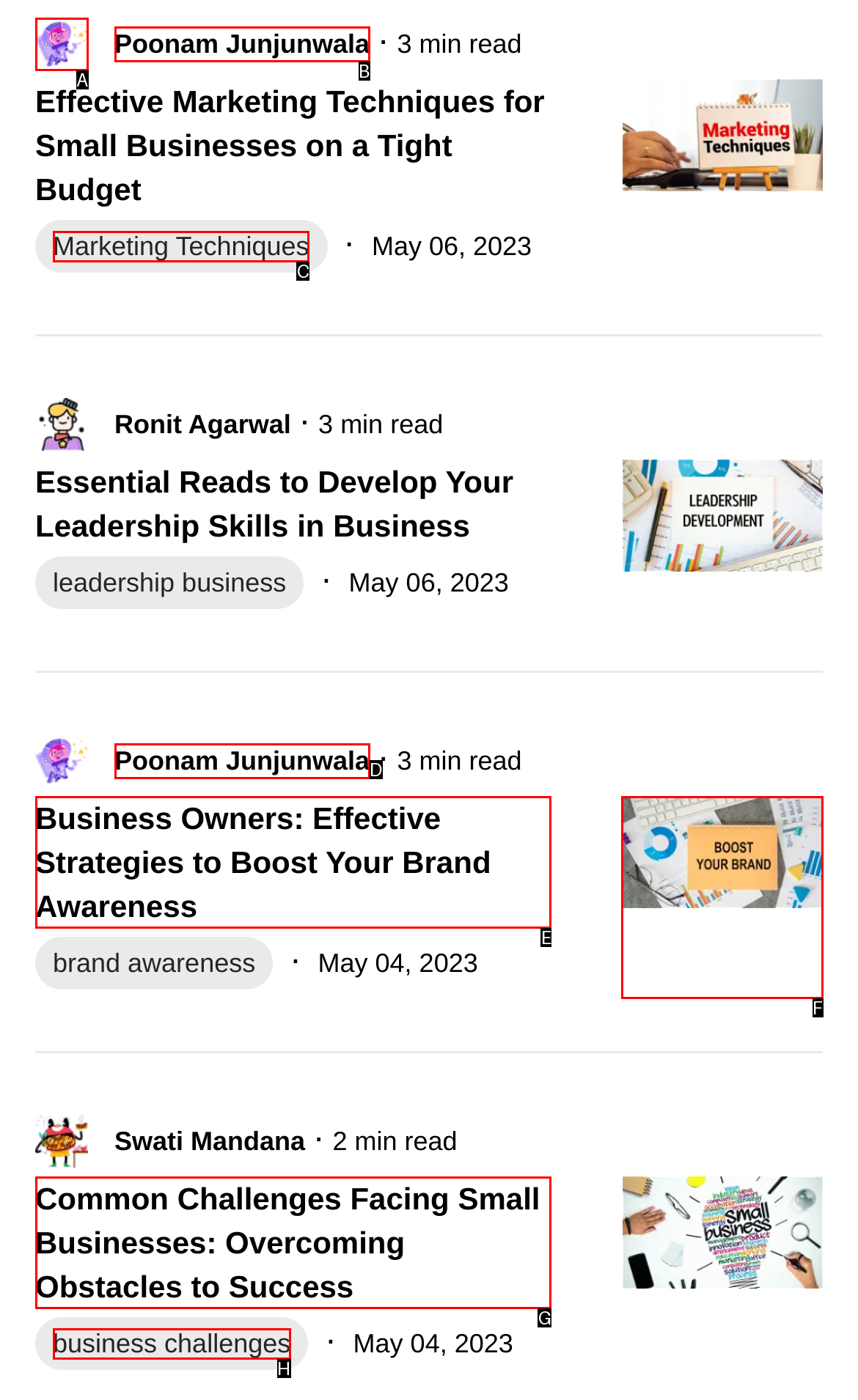Determine the UI element that matches the description: parent_node: Poonam Junjunwala
Answer with the letter from the given choices.

A